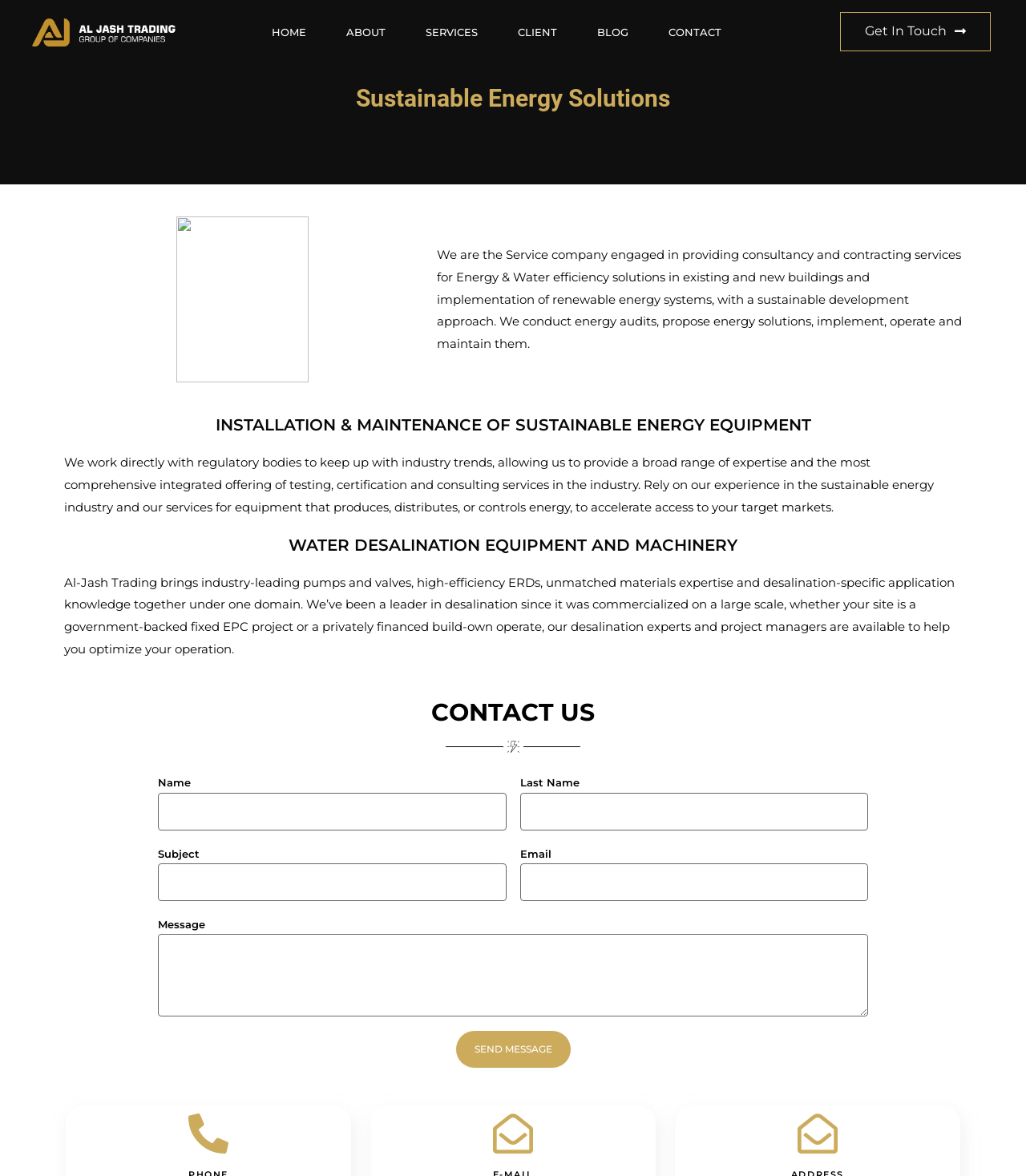Respond with a single word or phrase for the following question: 
What is the purpose of the 'Get In Touch' link?

Contact form